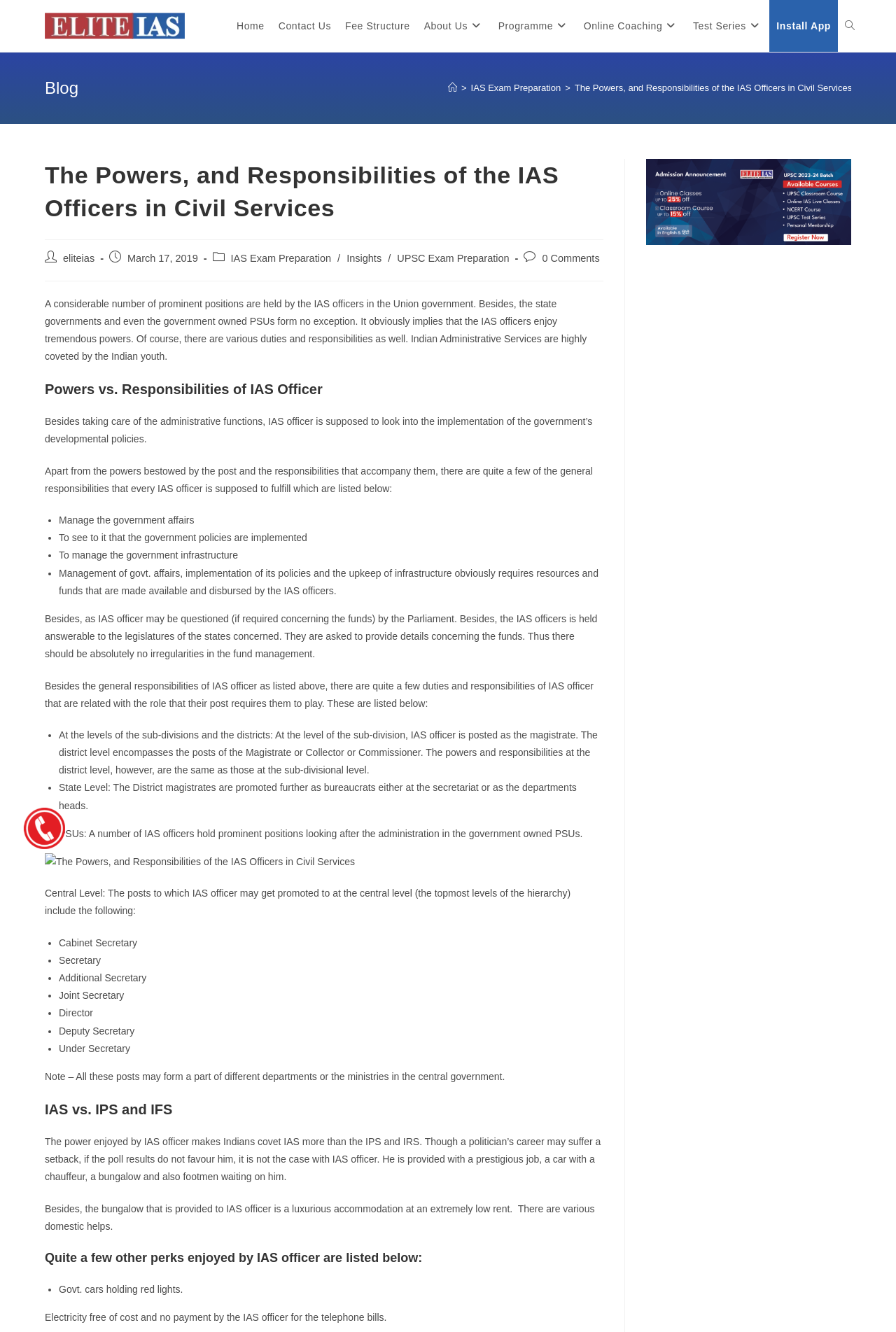Could you provide the bounding box coordinates for the portion of the screen to click to complete this instruction: "Click the 'Toggle website search' link"?

[0.935, 0.0, 0.962, 0.039]